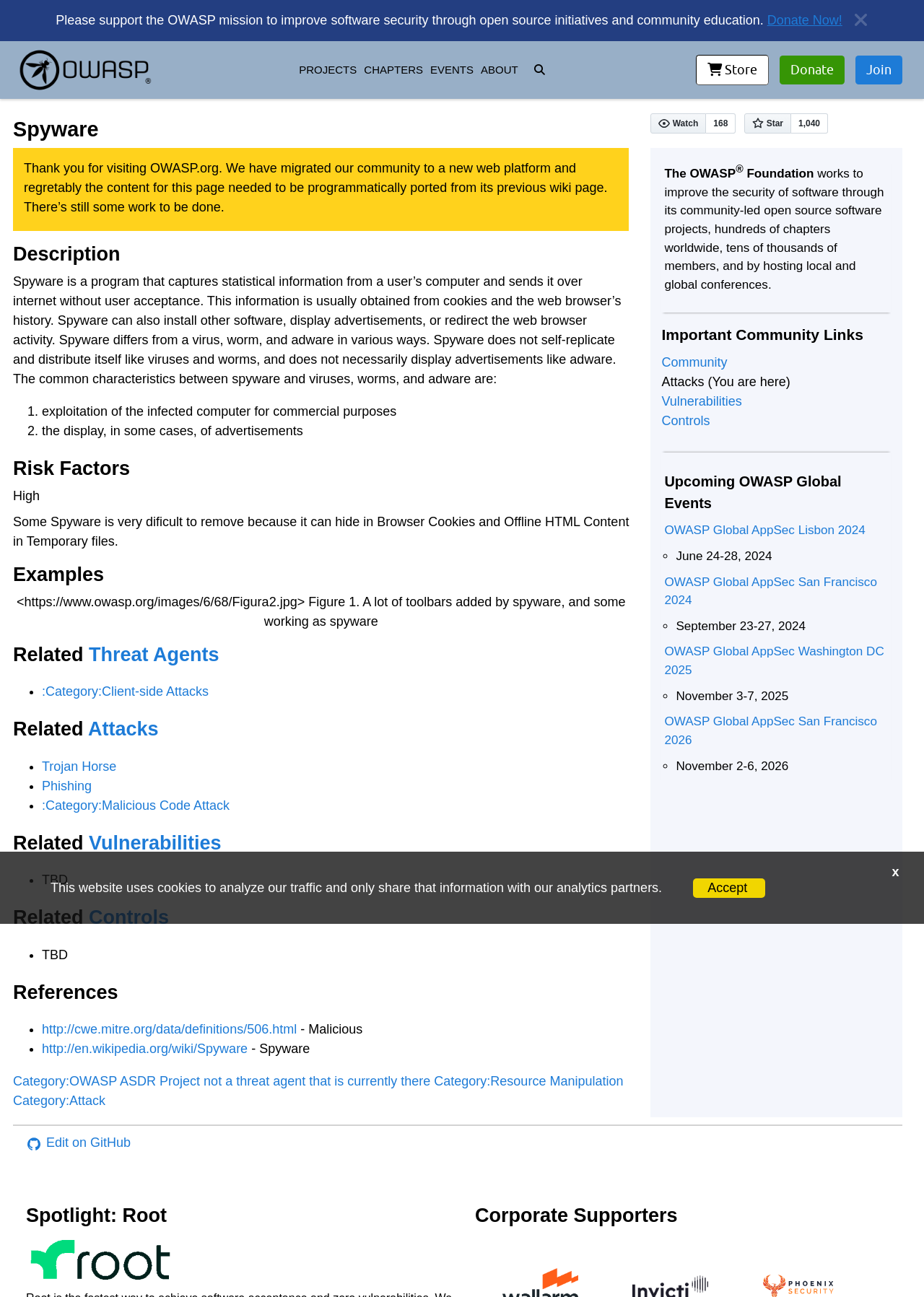Specify the bounding box coordinates of the region I need to click to perform the following instruction: "Star on GitHub". The coordinates must be four float numbers in the range of 0 to 1, i.e., [left, top, right, bottom].

[0.806, 0.087, 0.856, 0.103]